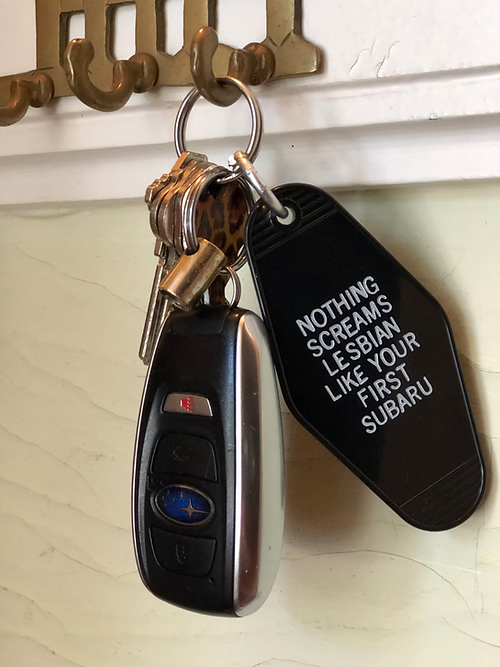Offer a thorough description of the image.

The image showcases a set of keys prominently featuring a Subaru key fob. The keys are attached to a distinctive black keytag, which reads "NOTHING SCREAMS LESBIAN LIKE YOUR FIRST SUBARU." This playful phrase highlights a cultural connection to Subaru vehicles within the LGBTQ+ community, particularly among lesbians. The keys are hung on a wall hook, providing a casual and inviting glimpse into personal belongings, symbolizing both sentiment and identity.